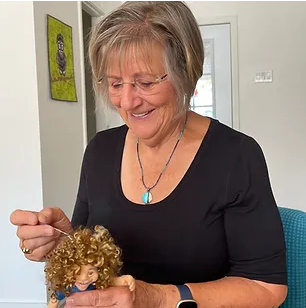Elaborate on the contents of the image in a comprehensive manner.

In this engaging image, a skilled artisan is immersed in the intricate process of working on a doll. She is smiling, showcasing her passion and expertise as she carefully styles the doll's curly hair. The artist, dressed in a black top, wears glasses and a pendant, emphasizing her attention to detail and dedication to her craft. In the background, a bright room is visible, adorned with vibrant artwork that hints at her artistic inclinations. This scene captures the joy and creativity that come from working with natural materials and embracing artistic expression.